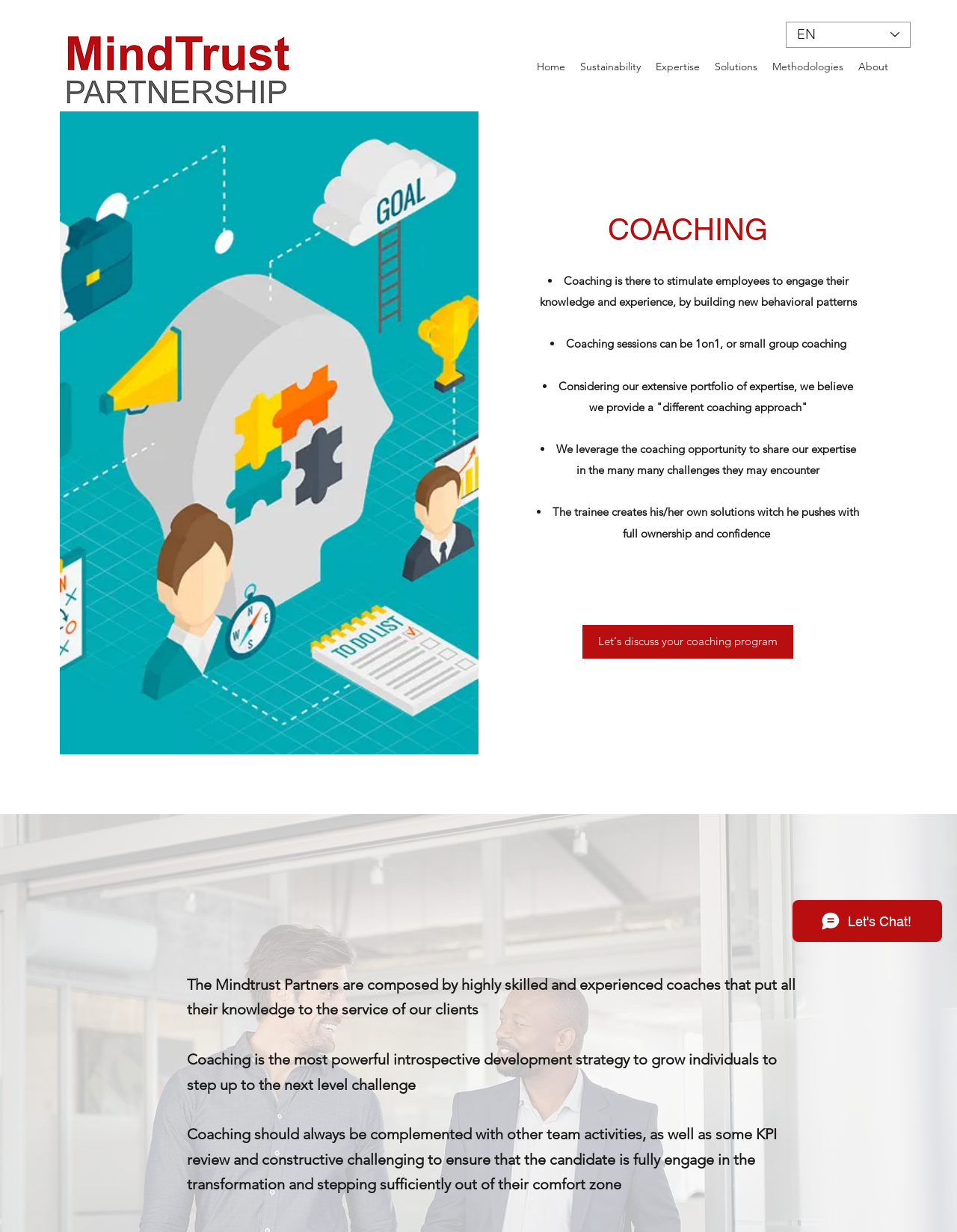Write a detailed summary of the webpage, including text, images, and layout.

The webpage is about coaching services offered by MindTrust Partnership. At the top left corner, there is a logo of MindTrust Partnership, and next to it, a language selector dropdown menu with "EN" selected. 

Below the logo, there is a navigation menu with links to different sections of the website, including "Home", "Sustainability", "Expertise", "Solutions", "Methodologies", and "About". 

On the left side of the page, there is a large image related to coaching, taking up about half of the page's width. Above the image, there is a heading "COACHING" in a large font. 

To the right of the image, there are four bullet points describing the coaching services, including stimulating employees to engage their knowledge and experience, offering 1on1 or small group coaching sessions, providing a unique coaching approach, and leveraging coaching opportunities to share expertise. 

Below the bullet points, there is a call-to-action link "Let's discuss your coaching program". 

Further down the page, there are four headings that describe the benefits and approach of coaching, including the importance of introspective development, the need for coaching to be complemented with other team activities, and the goal of helping individuals step up to the next level challenge. 

At the bottom right corner of the page, there is a Wix Chat iframe.